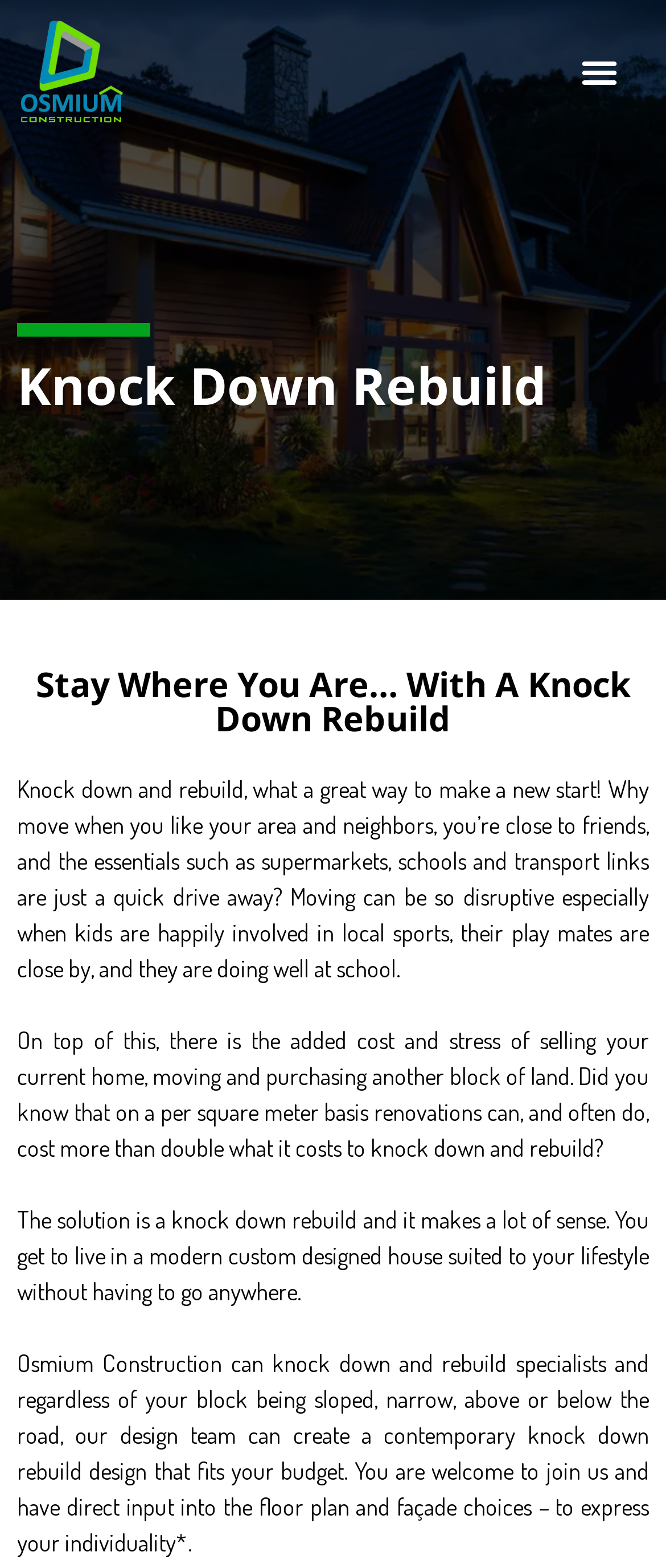What is the role of Osmium Construction's design team?
Can you offer a detailed and complete answer to this question?

According to the webpage, Osmium Construction's design team creates contemporary knock down rebuild designs that fit the client's budget and block of land. The team also allows clients to have direct input into the floor plan and façade choices, enabling them to express their individuality.